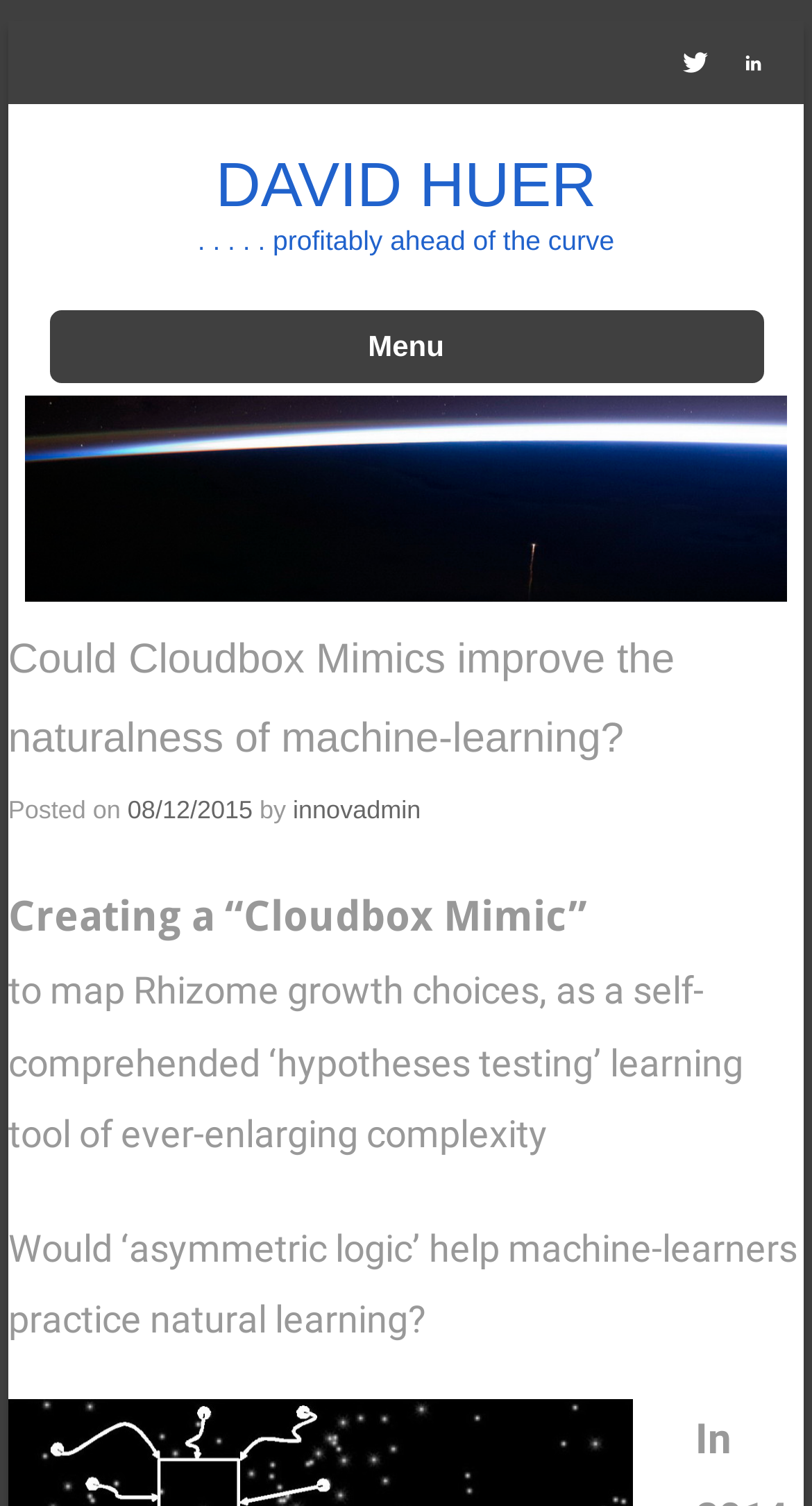Please reply to the following question with a single word or a short phrase:
What is the main topic of the article?

Cloudbox Mimic